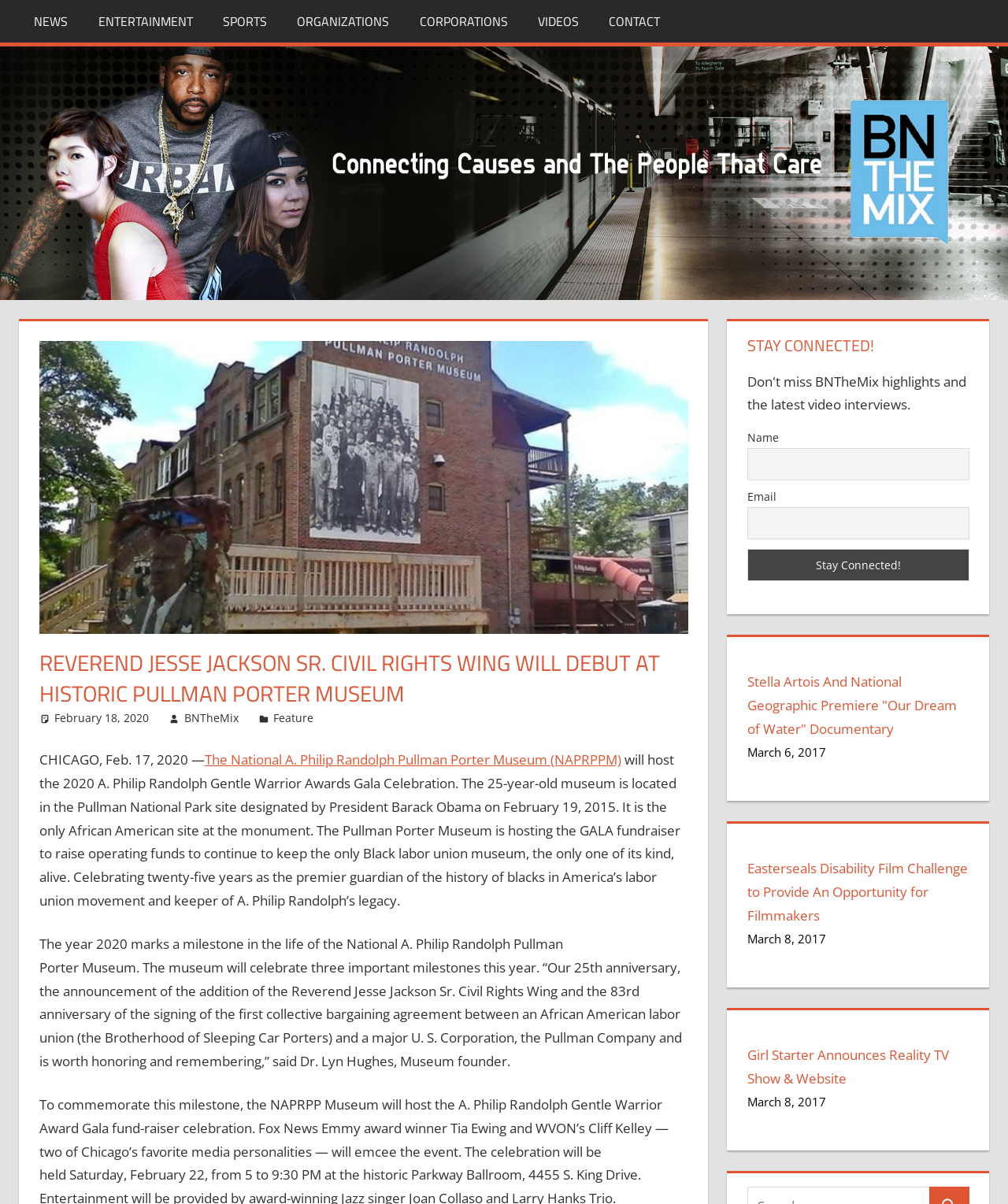What is the name of the museum mentioned in the article?
Examine the image and give a concise answer in one word or a short phrase.

National A. Philip Randolph Pullman Porter Museum